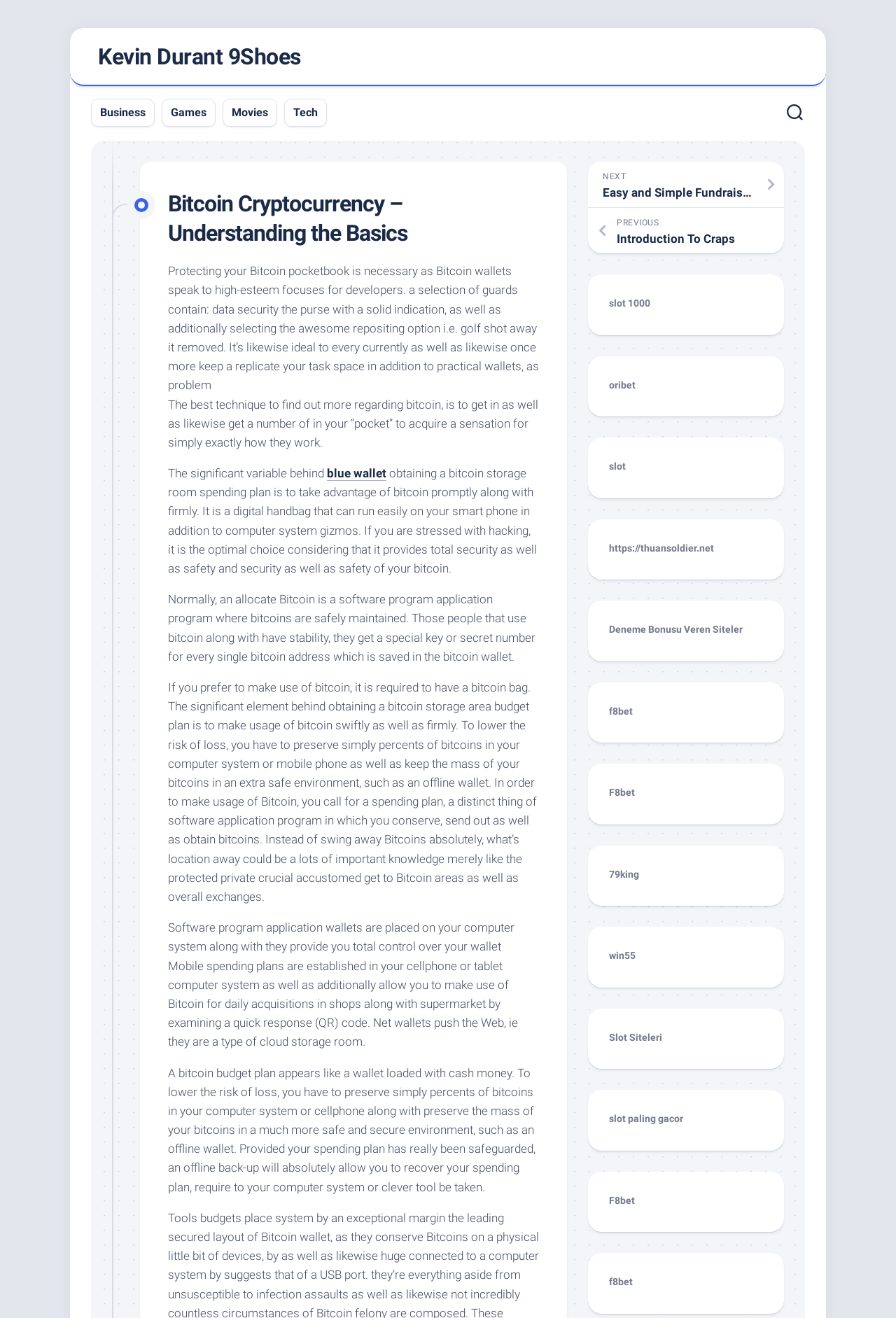Can you find the bounding box coordinates for the element that needs to be clicked to execute this instruction: "Click on the 'F8bet' link"? The coordinates should be given as four float numbers between 0 and 1, i.e., [left, top, right, bottom].

[0.68, 0.597, 0.709, 0.605]